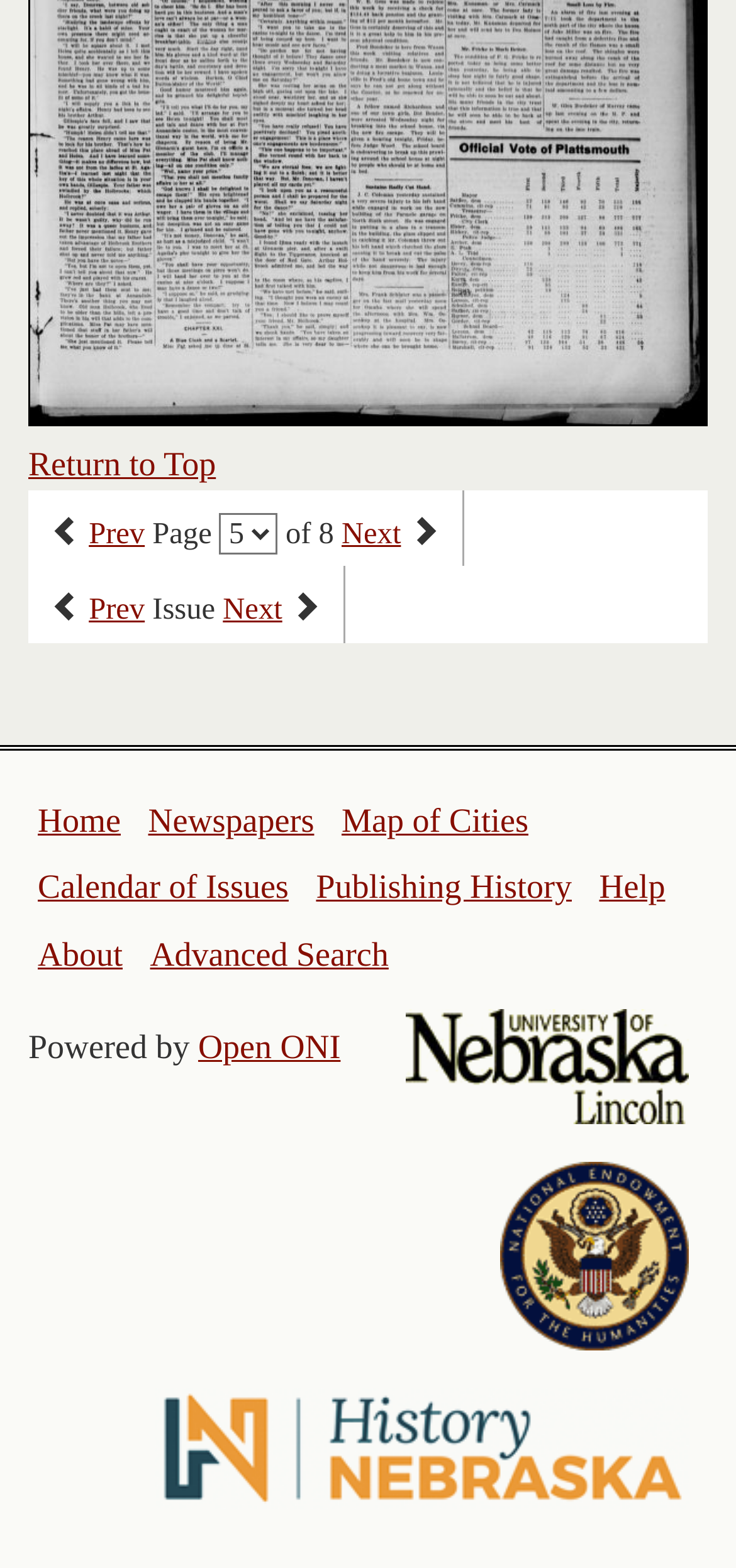What is the logo located at the top right corner?
Please answer the question as detailed as possible based on the image.

The logo located at the top right corner can be identified by looking at the image element with the description 'University of Nebraska Lincoln logo' which has a bounding box with coordinates [0.526, 0.631, 0.962, 0.728].